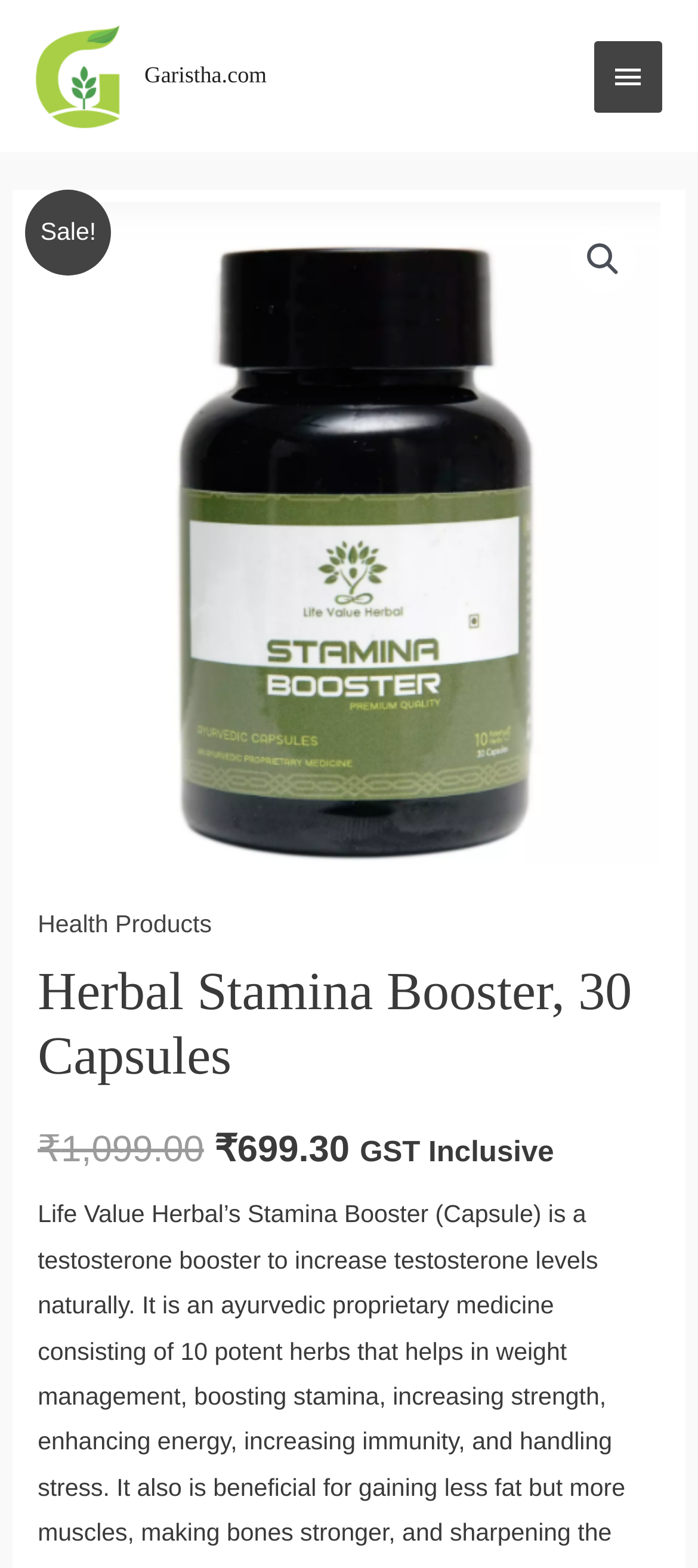What is the website's name?
Look at the image and provide a short answer using one word or a phrase.

Garistha.com